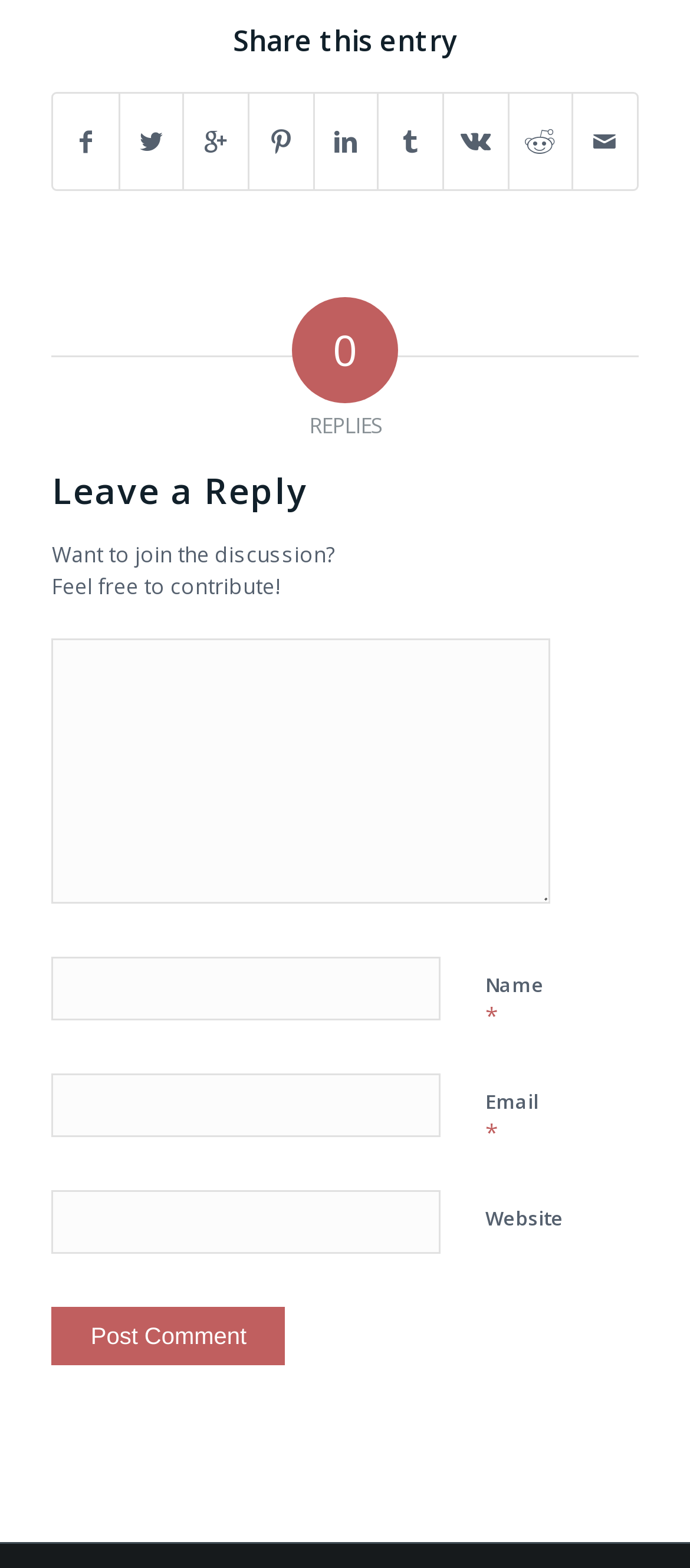Please give the bounding box coordinates of the area that should be clicked to fulfill the following instruction: "Expand the 'Main Menu' button". The coordinates should be in the format of four float numbers from 0 to 1, i.e., [left, top, right, bottom].

None